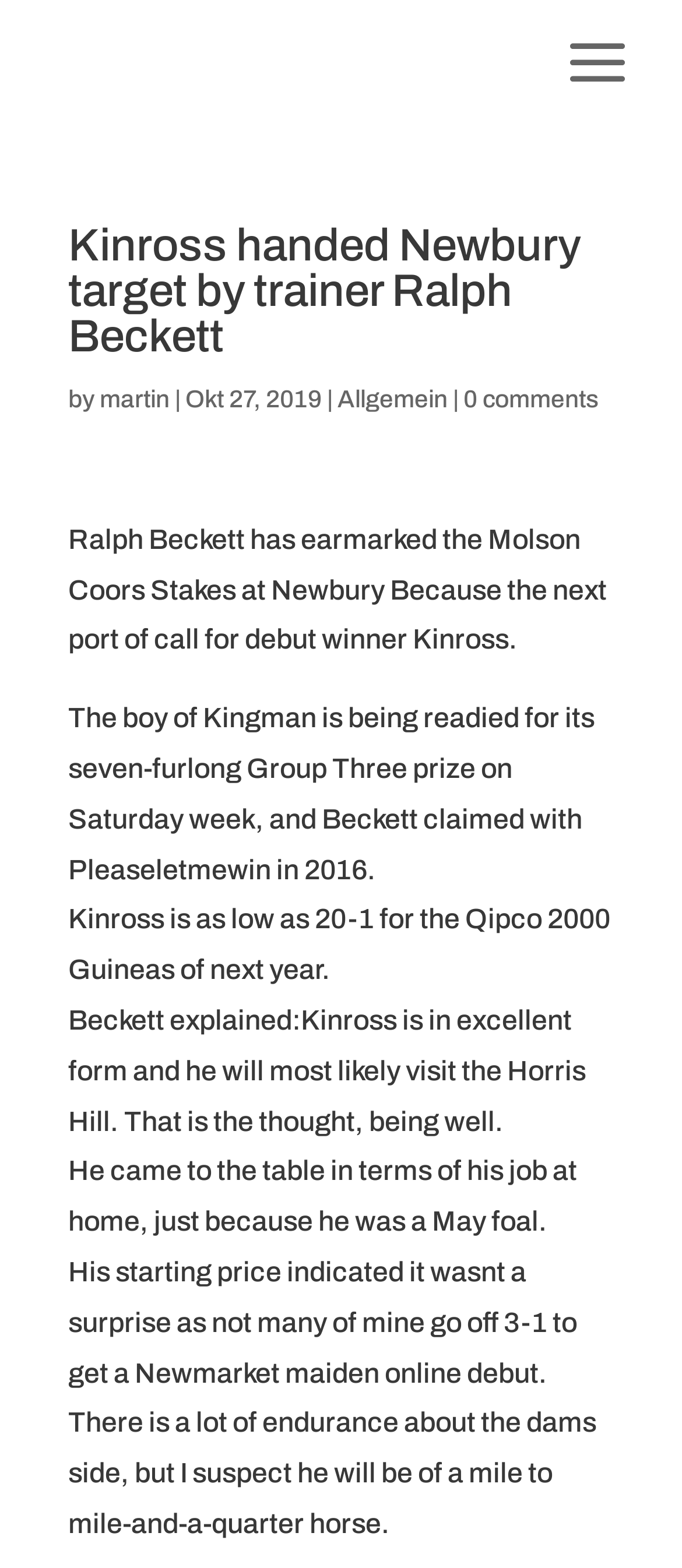Provide your answer in one word or a succinct phrase for the question: 
What is the current odds of Kinross winning the Qipco 2000 Guineas?

20-1